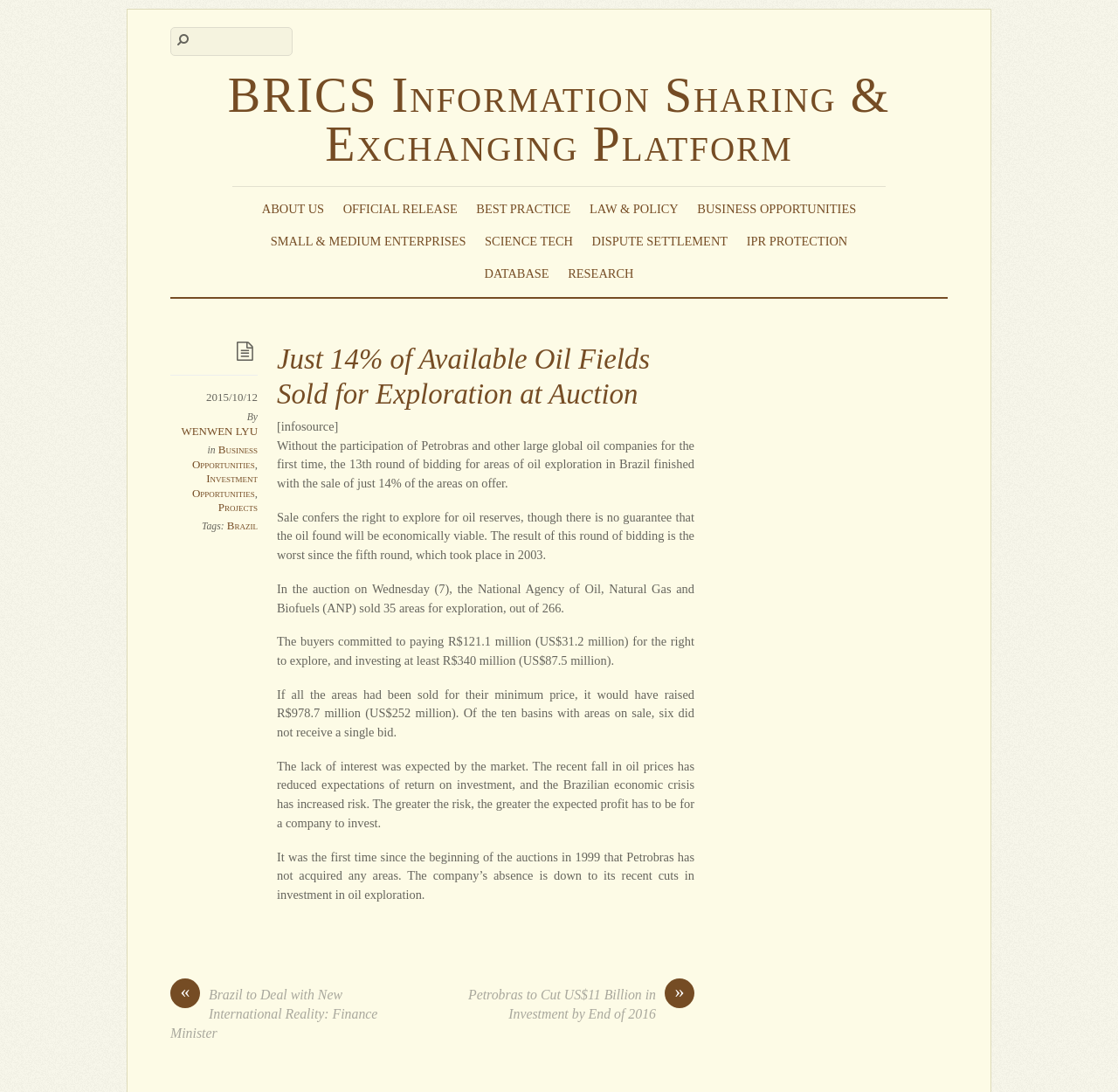Please specify the bounding box coordinates of the clickable region to carry out the following instruction: "Check the next news". The coordinates should be four float numbers between 0 and 1, in the format [left, top, right, bottom].

[0.152, 0.902, 0.373, 0.955]